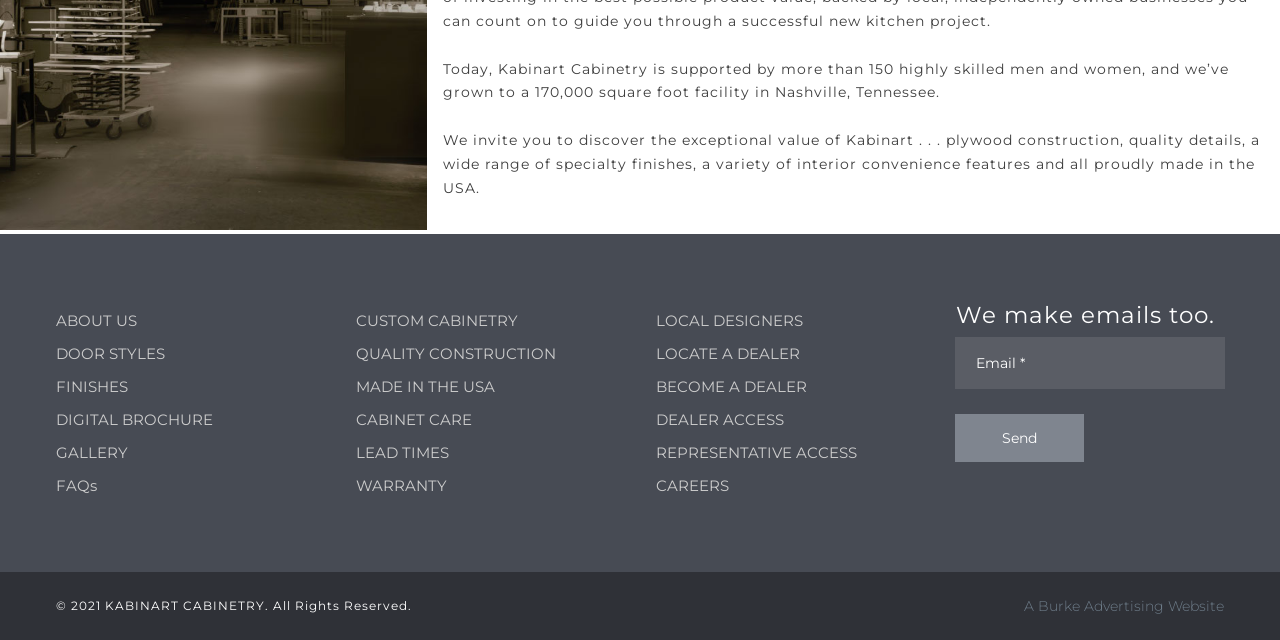Determine the bounding box for the UI element described here: "name="email" placeholder="Email *"".

[0.746, 0.527, 0.957, 0.608]